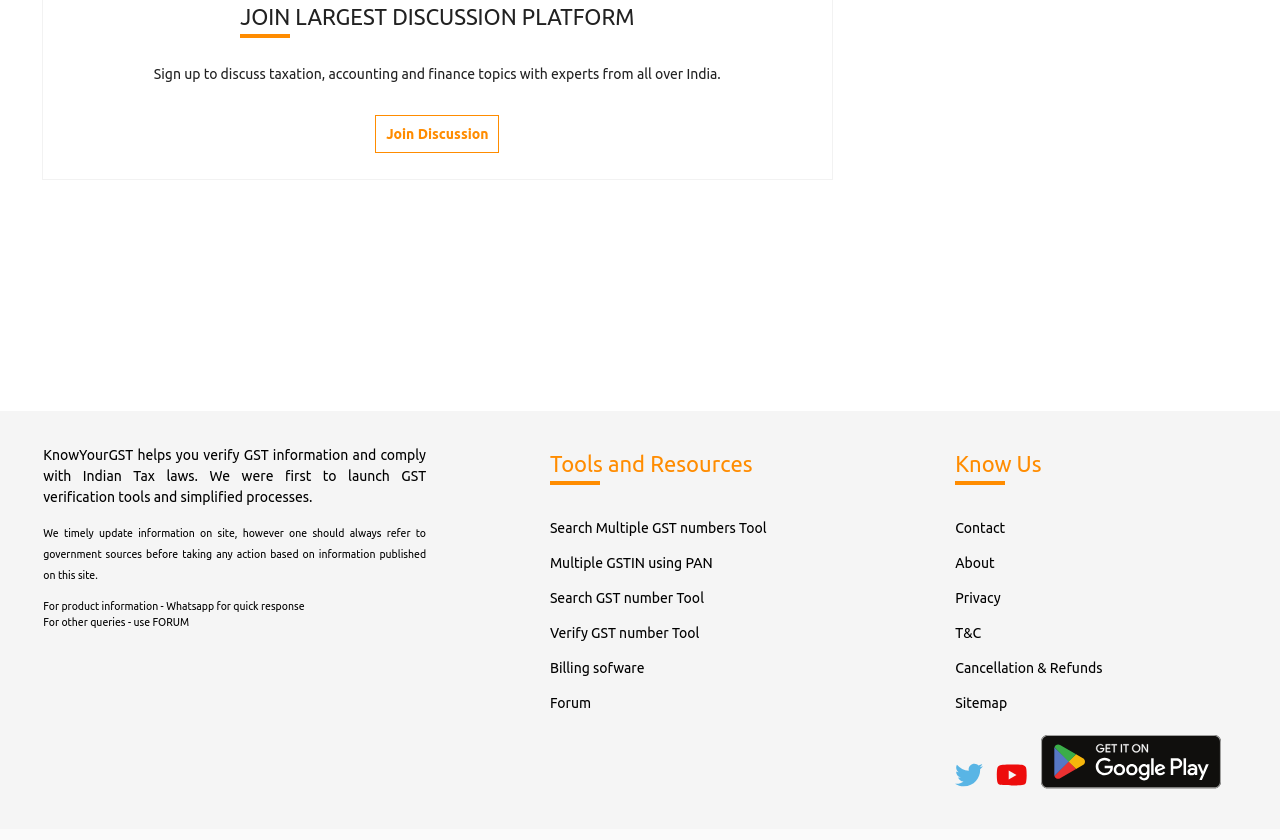Provide the bounding box coordinates for the UI element that is described by this text: "Search GST number Tool". The coordinates should be in the form of four float numbers between 0 and 1: [left, top, right, bottom].

[0.43, 0.703, 0.55, 0.722]